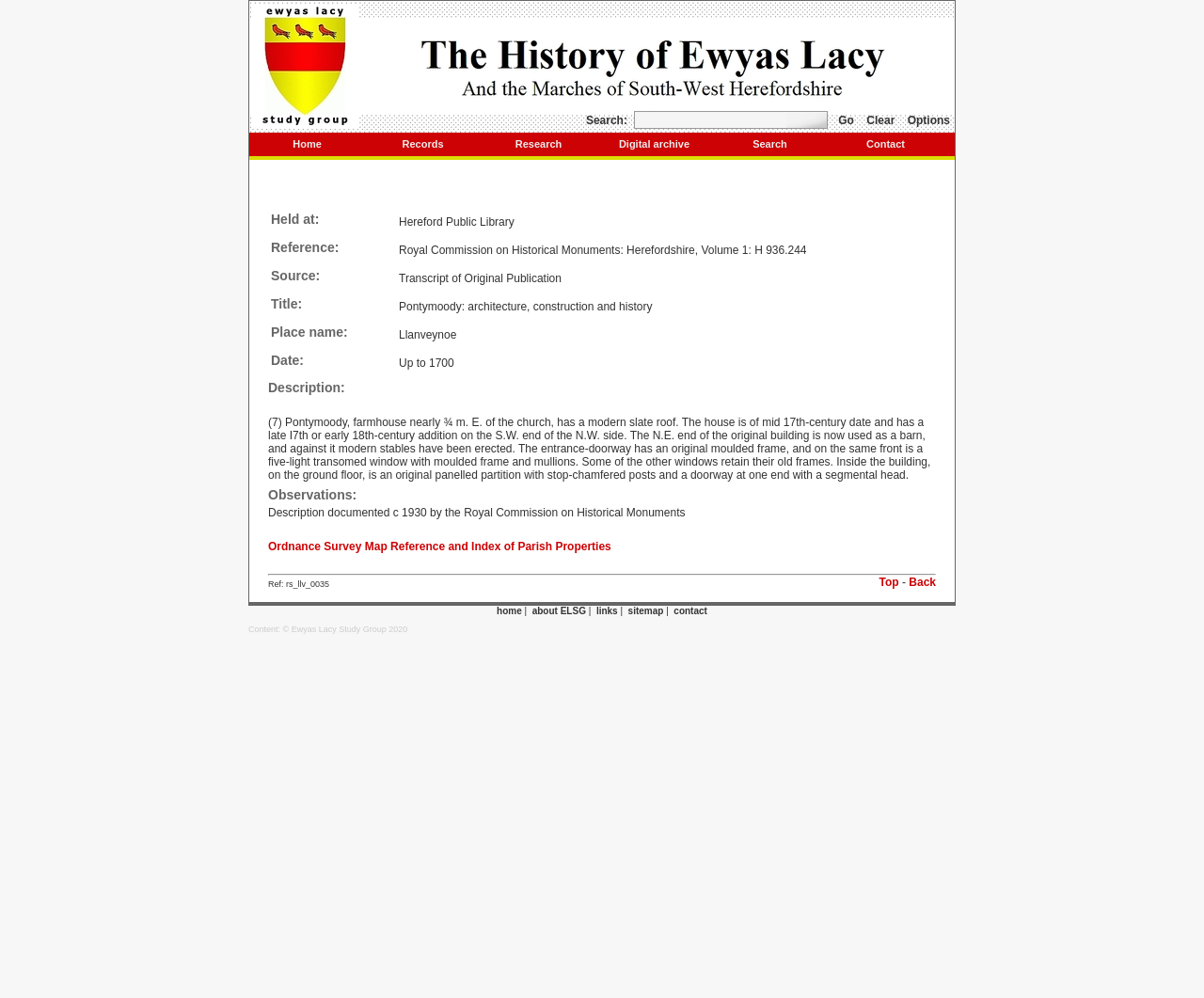Please specify the bounding box coordinates of the area that should be clicked to accomplish the following instruction: "Search for something". The coordinates should consist of four float numbers between 0 and 1, i.e., [left, top, right, bottom].

[0.526, 0.111, 0.687, 0.129]